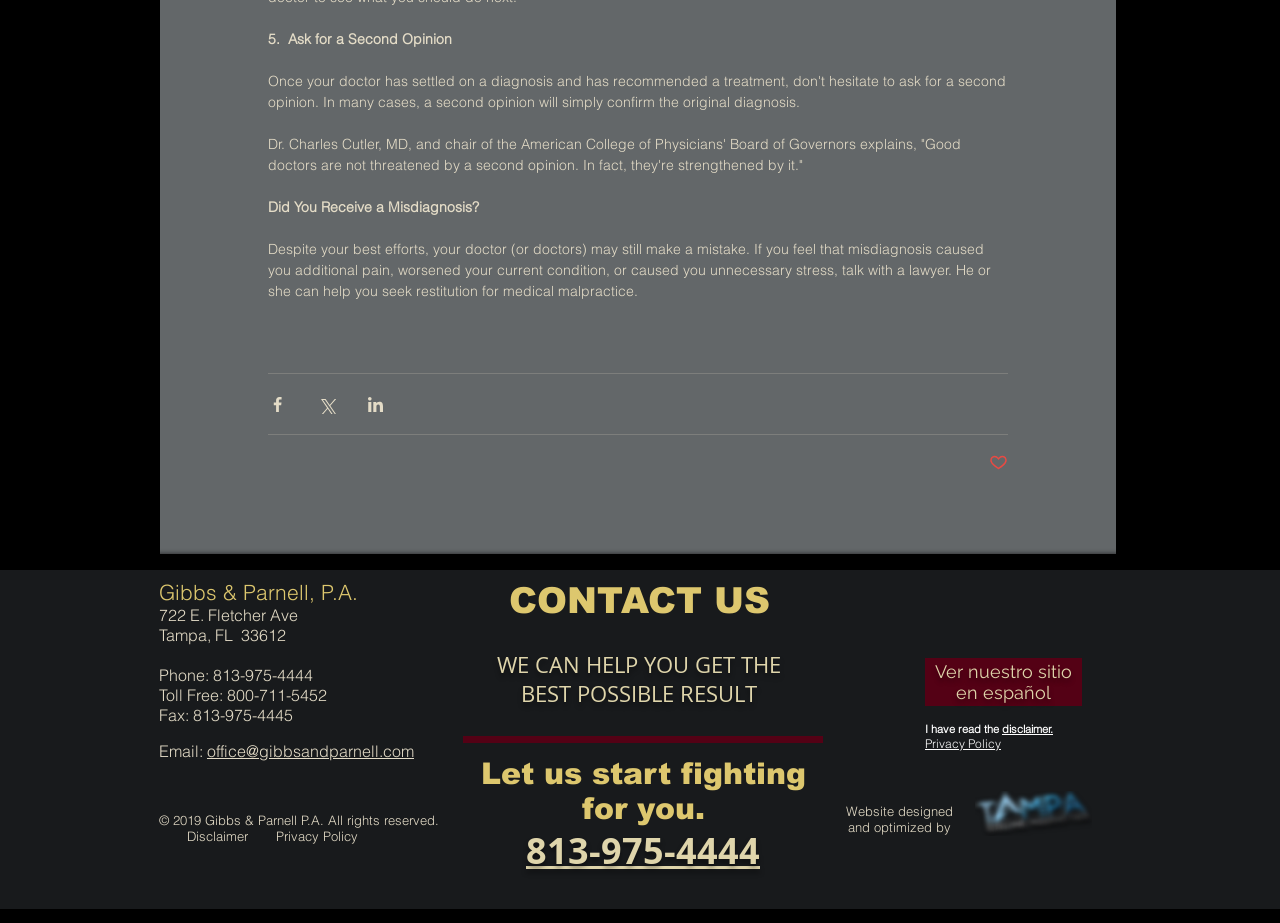Identify the bounding box of the HTML element described as: "dRofus".

None